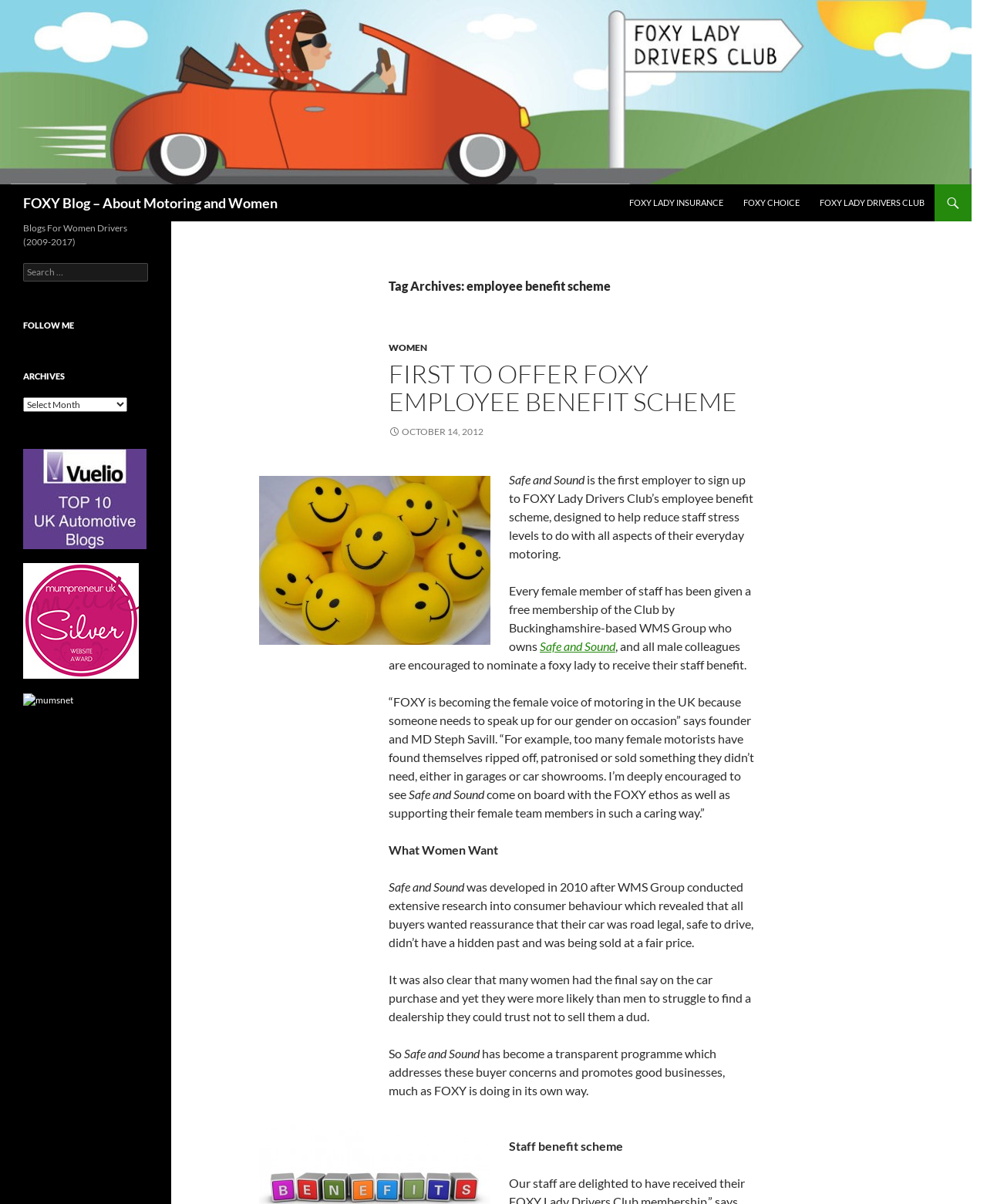What is the name of the blog?
Refer to the image and give a detailed answer to the question.

I determined the answer by looking at the heading element with the text 'FOXY Blog – About Motoring and Women' which is located at the top of the webpage, indicating that it is the title of the blog.